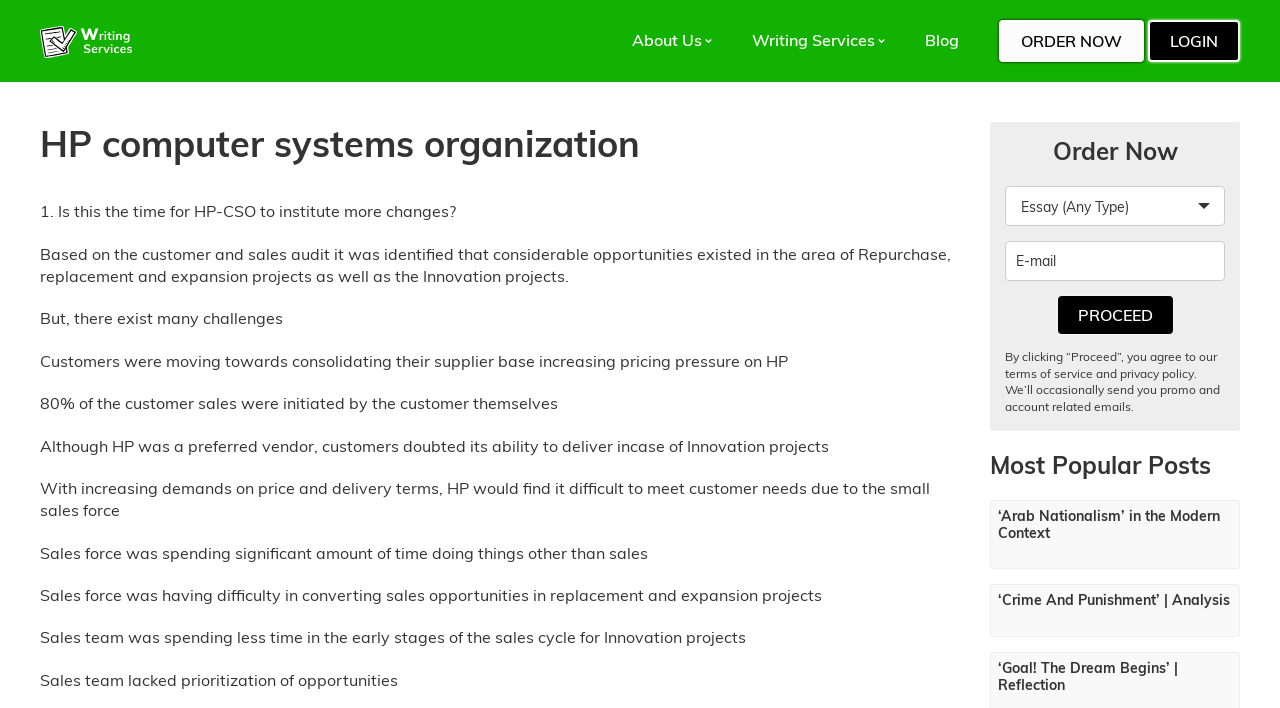Refer to the element description ‘Crime And Punishment’ | Analysis and identify the corresponding bounding box in the screenshot. Format the coordinates as (top-left x, top-left y, bottom-right x, bottom-right y) with values in the range of 0 to 1.

[0.773, 0.825, 0.969, 0.9]